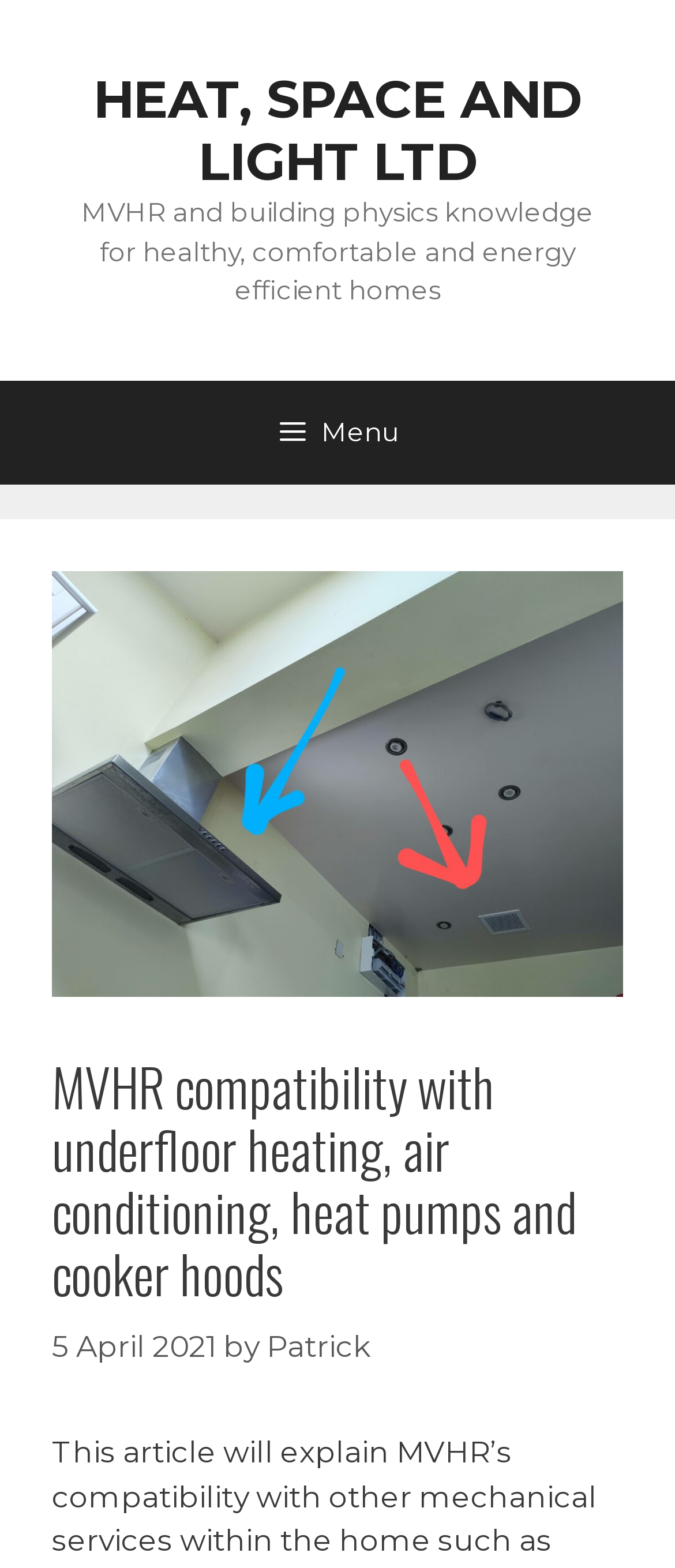Who is the author of the article?
Answer the question in as much detail as possible.

I identified the author by reading the text 'by Patrick' located below the heading, which indicates that Patrick is the author of the article.